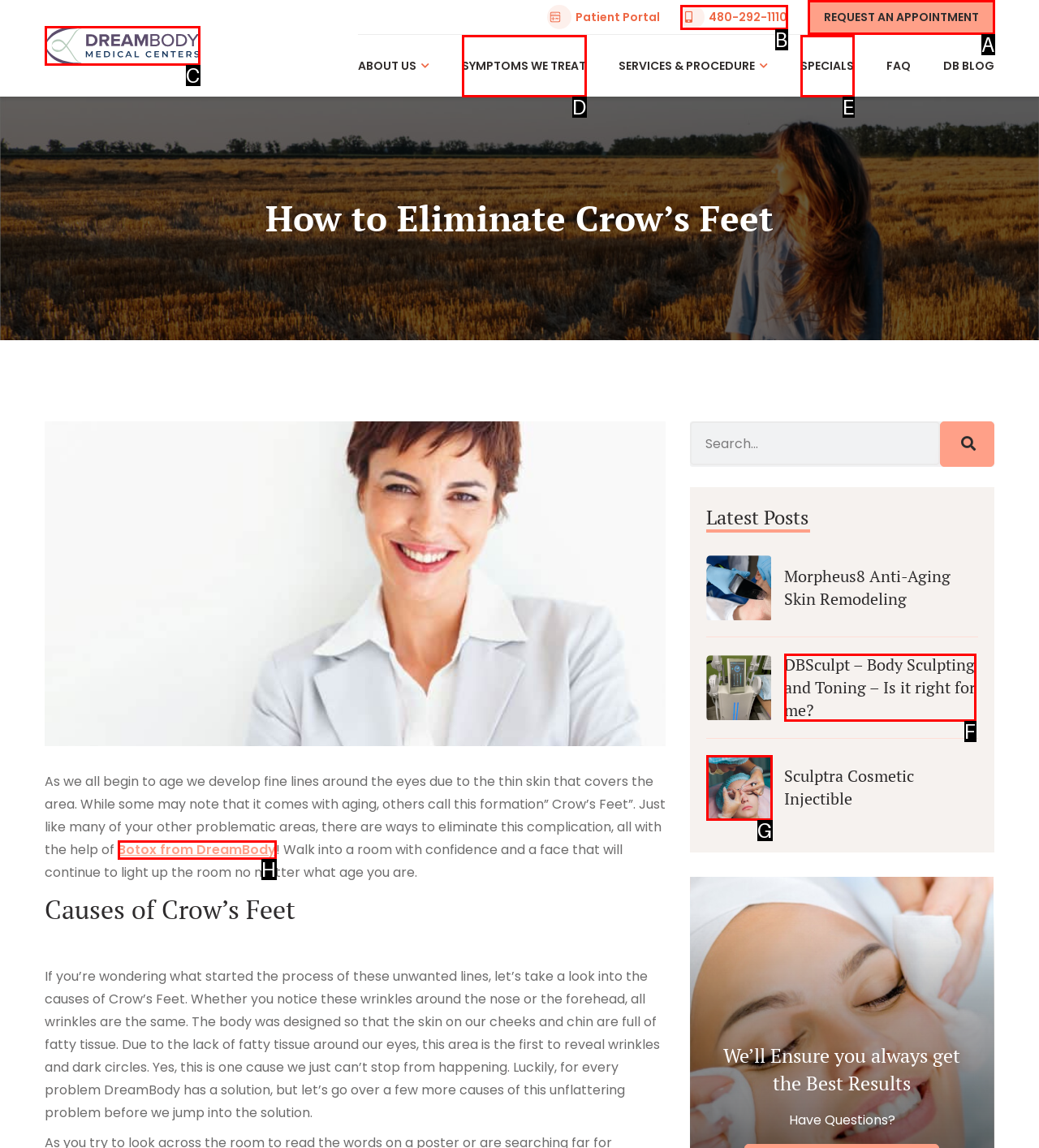Choose the HTML element that matches the description: Symptoms We Treat
Reply with the letter of the correct option from the given choices.

D